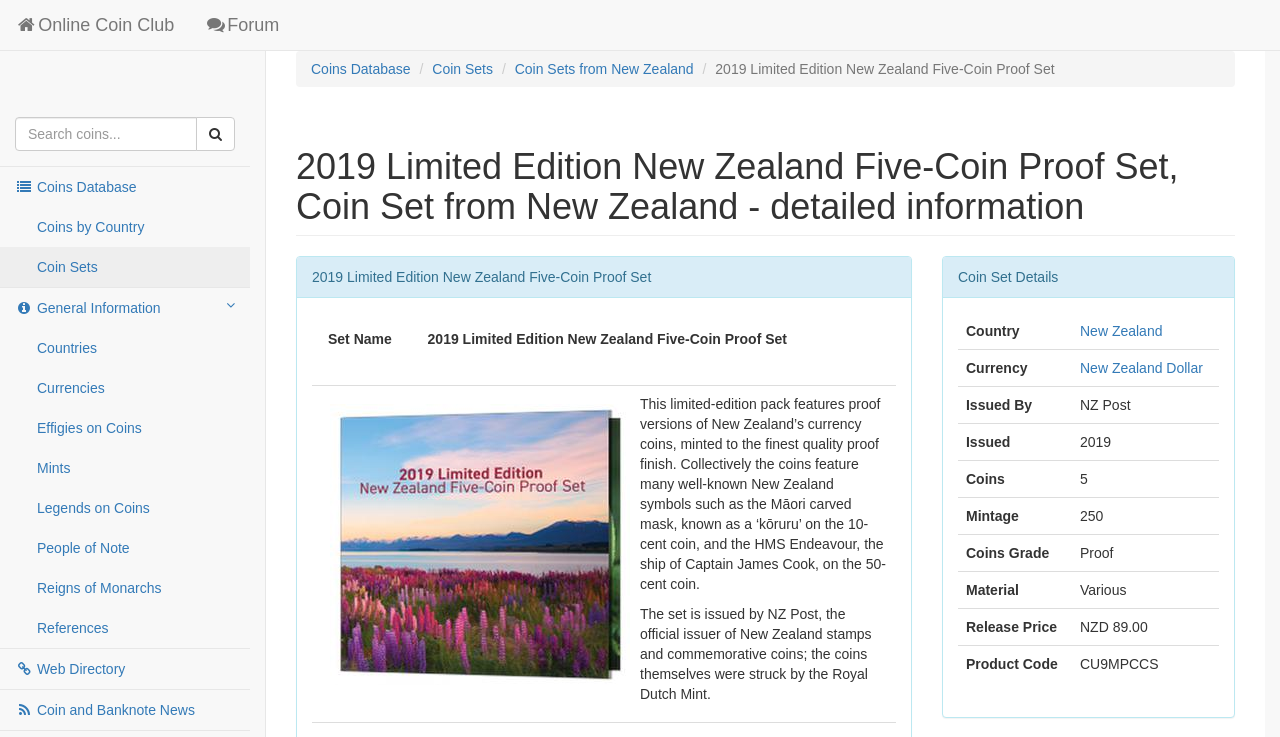Identify the bounding box coordinates for the element you need to click to achieve the following task: "View 2019 Limited Edition New Zealand Five-Coin Proof Set details". Provide the bounding box coordinates as four float numbers between 0 and 1, in the form [left, top, right, bottom].

[0.559, 0.083, 0.824, 0.104]